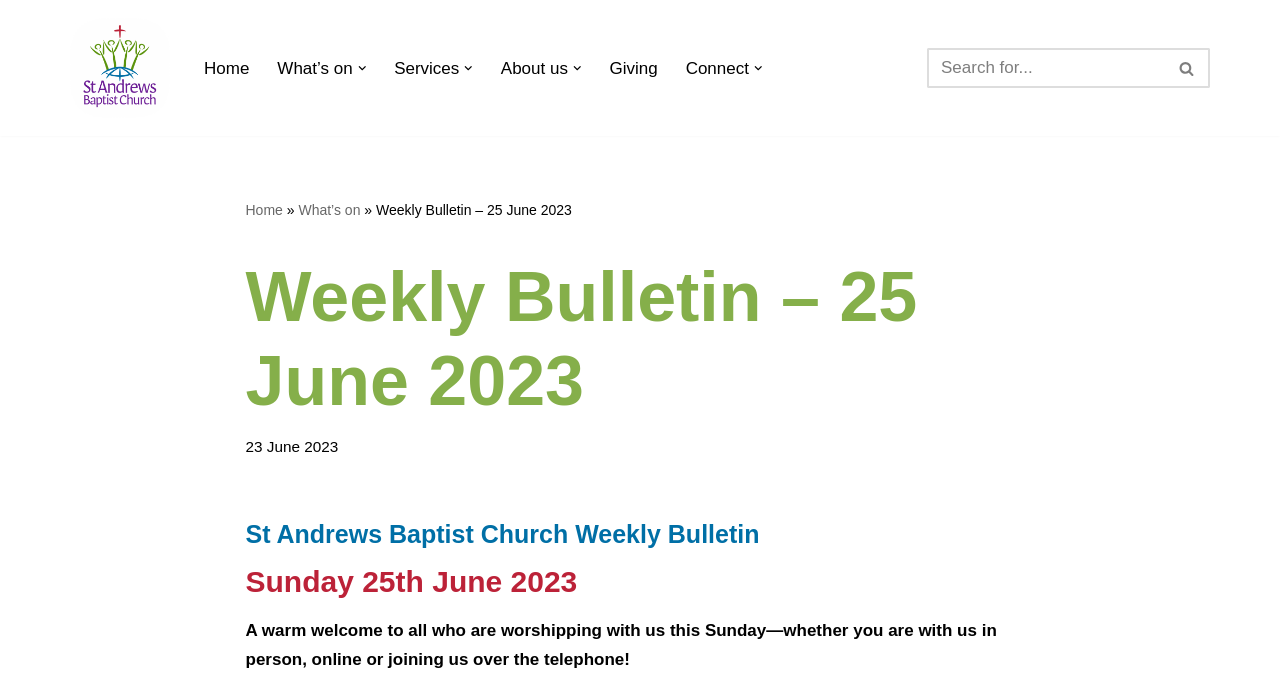Given the element description parent_node: Search for... aria-label="Search", specify the bounding box coordinates of the corresponding UI element in the format (top-left x, top-left y, bottom-right x, bottom-right y). All values must be between 0 and 1.

[0.91, 0.069, 0.945, 0.126]